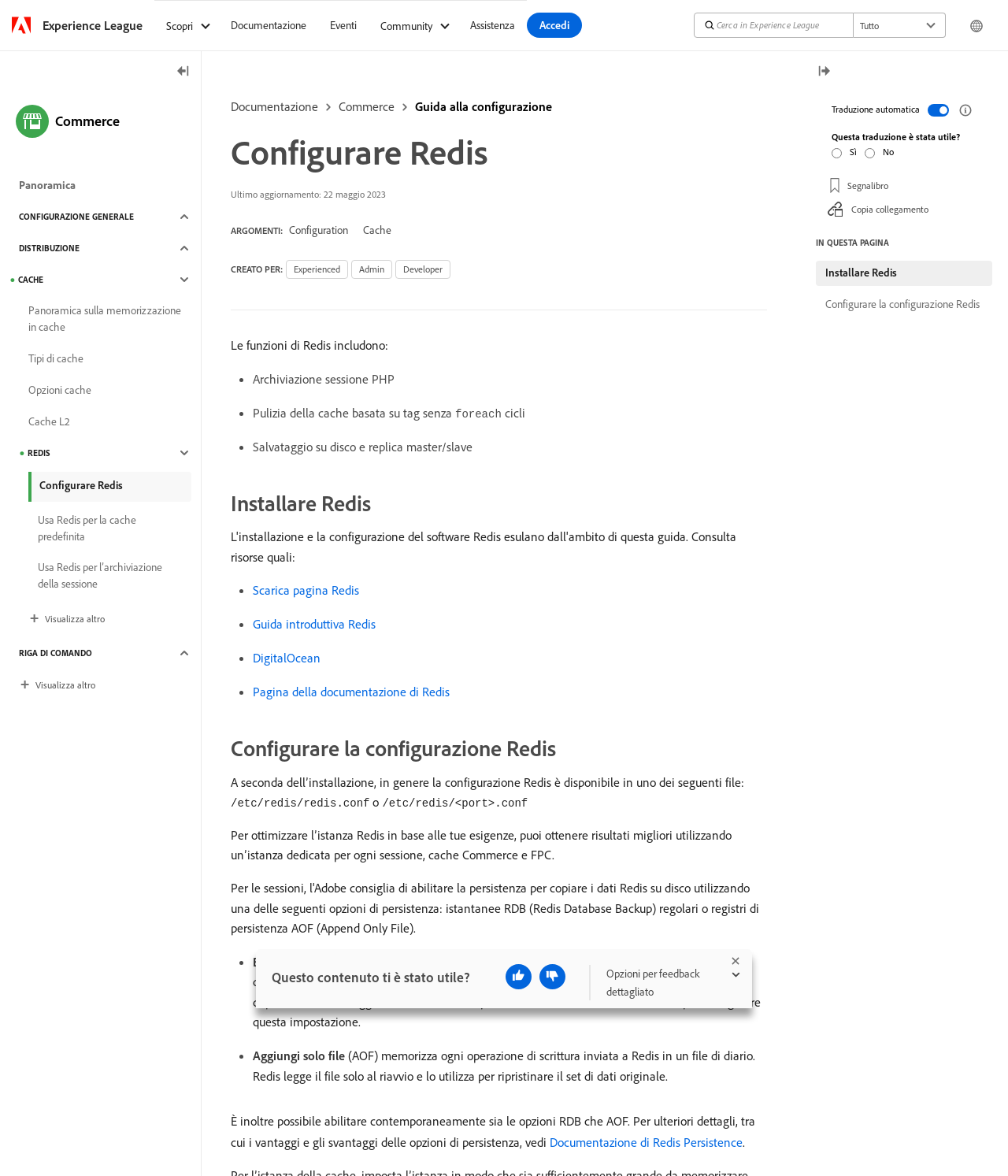Based on the provided description, "Guida introduttiva Redis", find the bounding box of the corresponding UI element in the screenshot.

[0.251, 0.524, 0.373, 0.537]